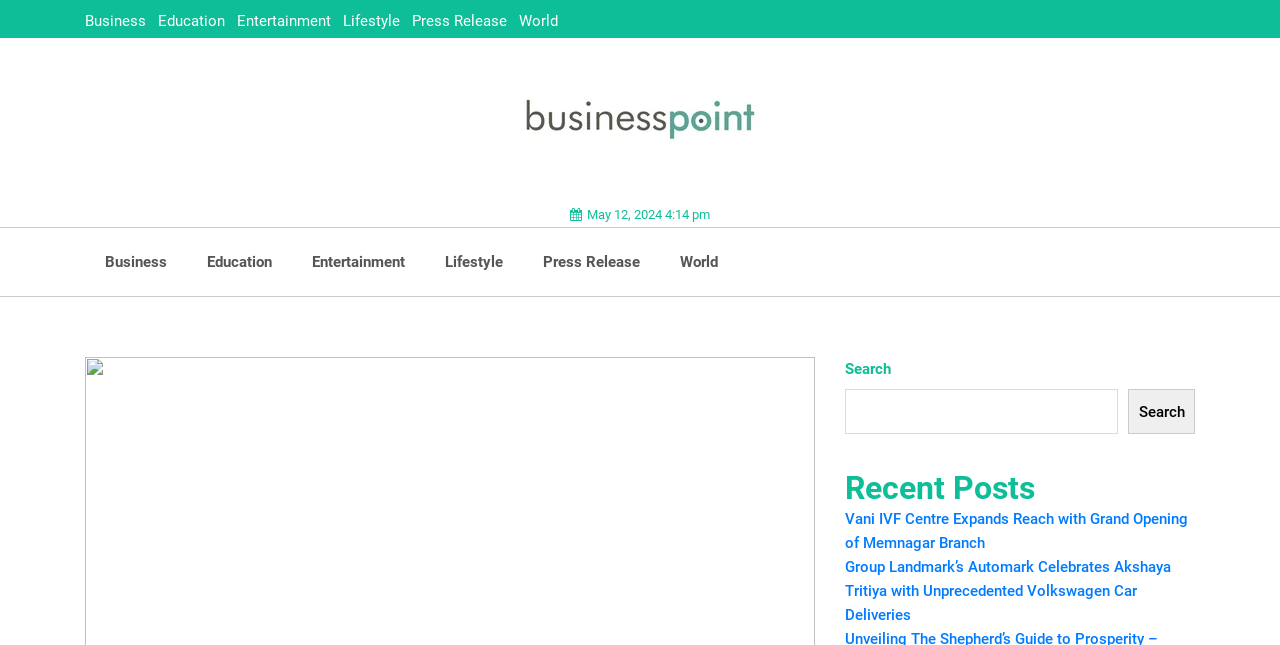How many recent posts are listed?
Kindly offer a comprehensive and detailed response to the question.

I scrolled down the webpage and found the 'Recent Posts' section, which lists two links: 'Vani IVF Centre Expands Reach with Grand Opening of Memnagar Branch' and 'Group Landmark’s Automark Celebrates Akshaya Tritiya with Unprecedented Volkswagen Car Deliveries'. There are 2 recent posts listed.